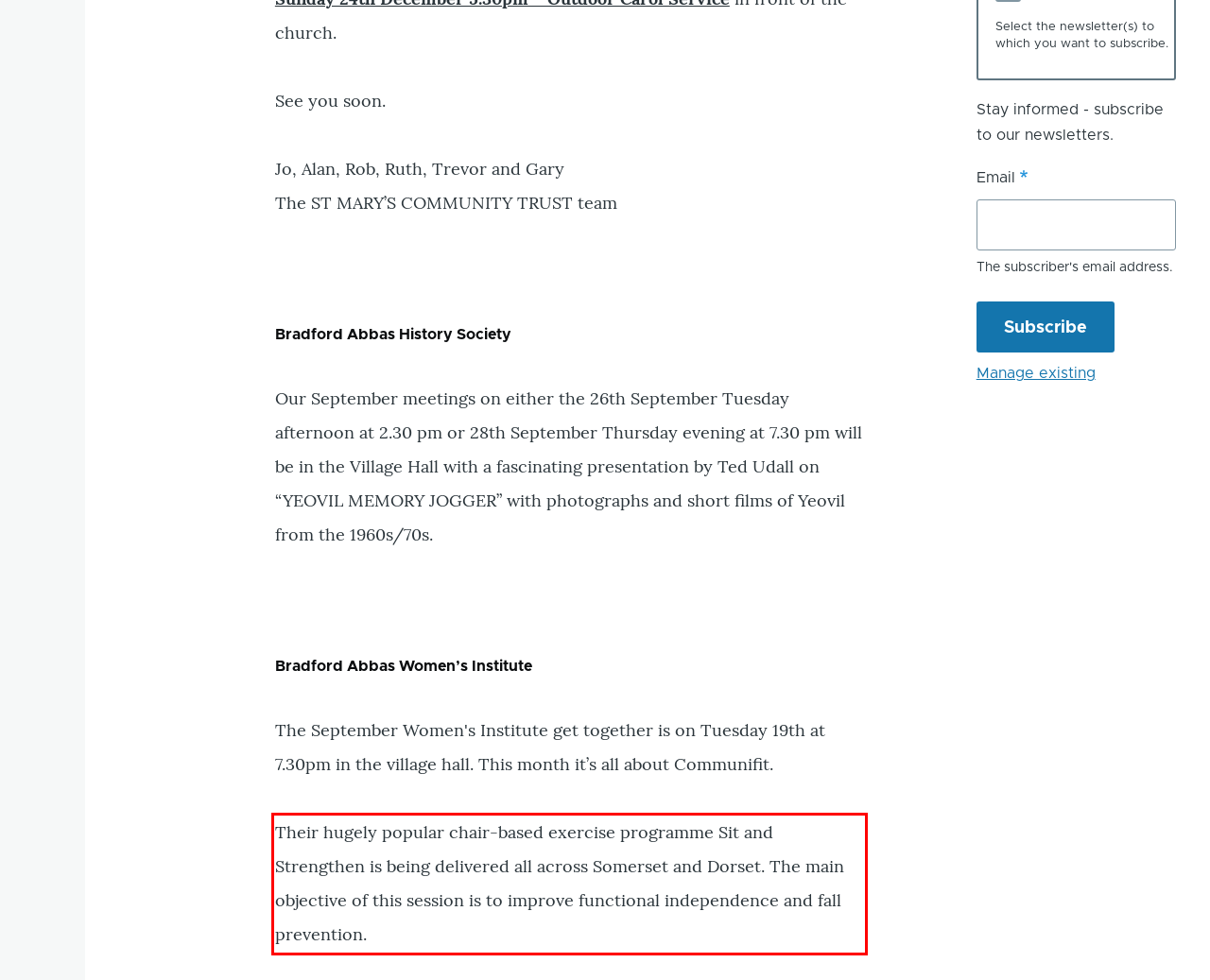Locate the red bounding box in the provided webpage screenshot and use OCR to determine the text content inside it.

Their hugely popular chair-based exercise programme Sit and Strengthen is being delivered all across Somerset and Dorset. The main objective of this session is to improve functional independence and fall prevention.